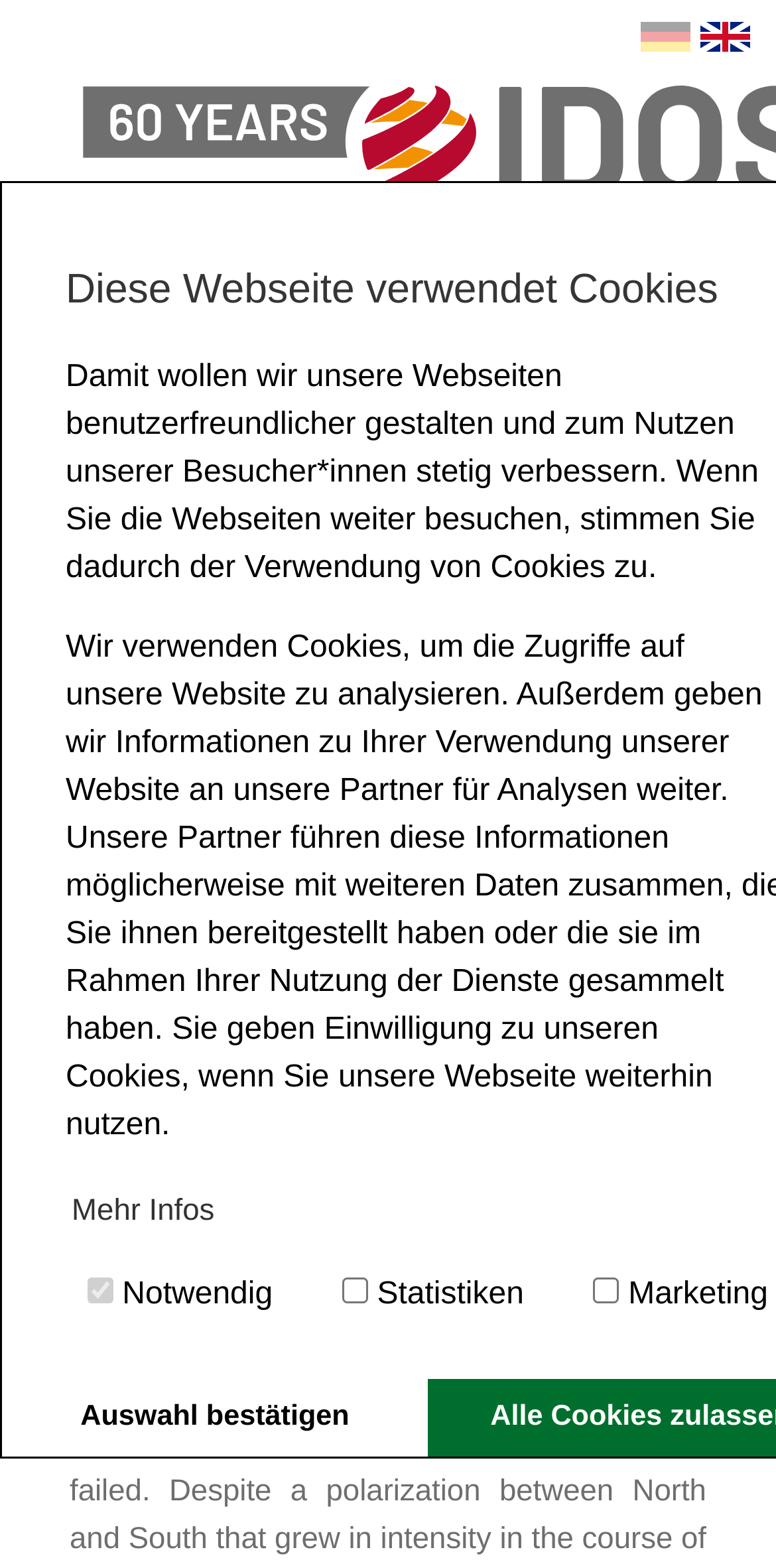Provide a brief response to the question using a single word or phrase: 
What is the language of the webpage?

German and English